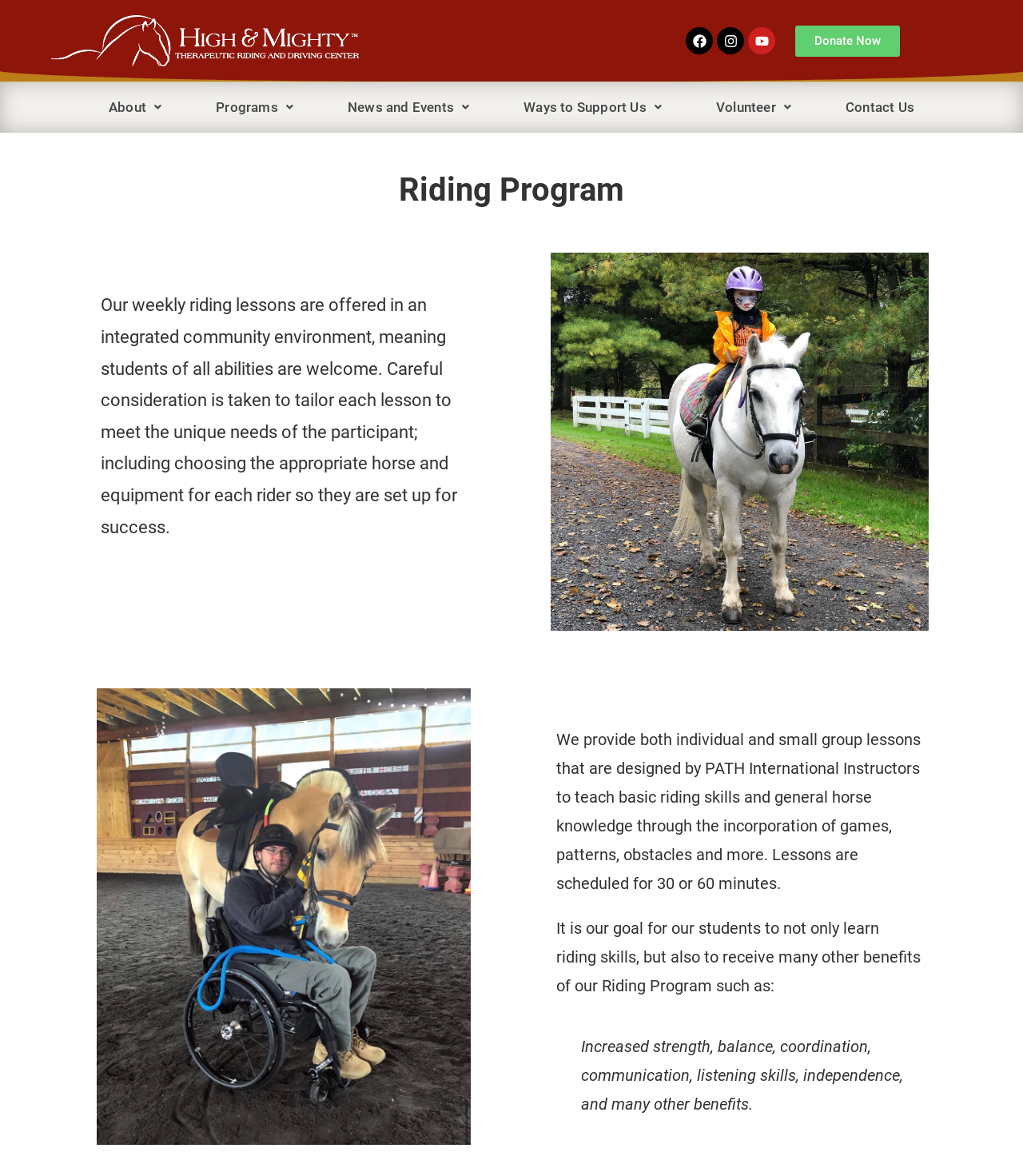Find the bounding box of the web element that fits this description: "Youtube".

[0.732, 0.023, 0.758, 0.046]